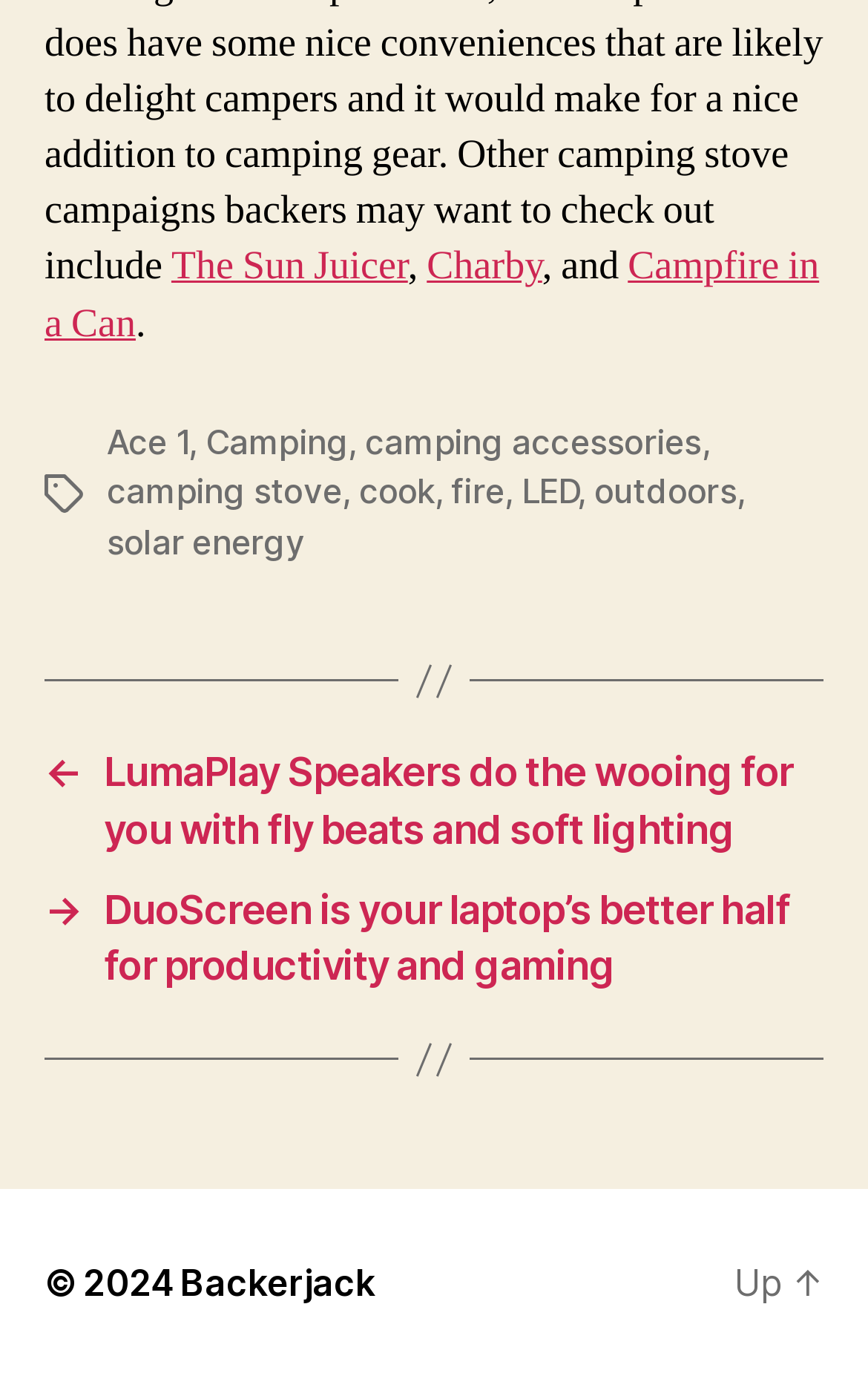Pinpoint the bounding box coordinates of the area that should be clicked to complete the following instruction: "Visit Charby". The coordinates must be given as four float numbers between 0 and 1, i.e., [left, top, right, bottom].

[0.492, 0.175, 0.625, 0.213]